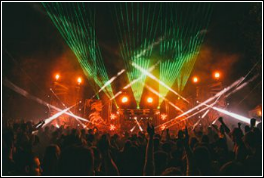Provide a single word or phrase answer to the question: 
What is the purpose of luxurious transportation in this context?

To enhance the concert experience